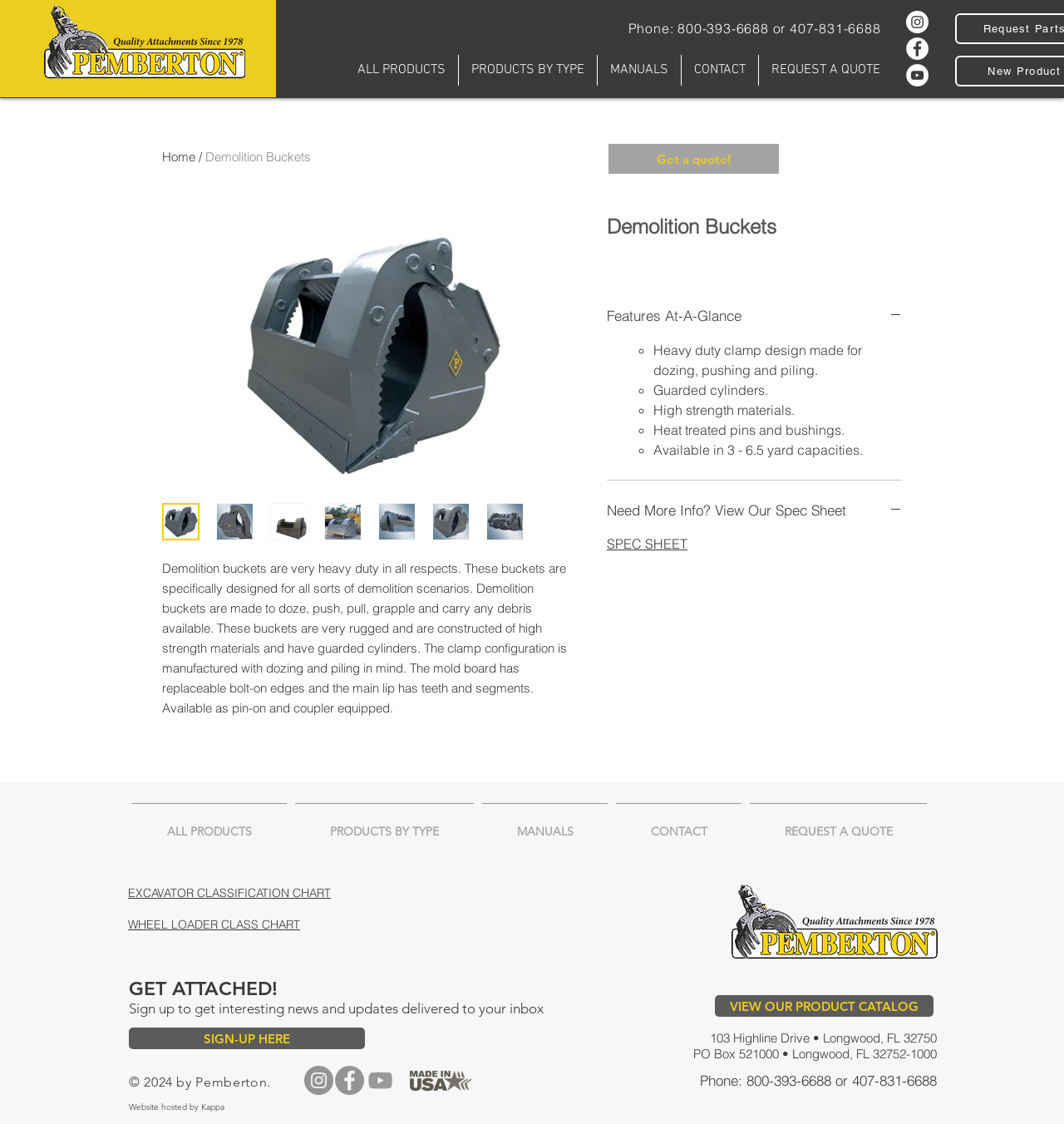Based on the element description, predict the bounding box coordinates (top-left x, top-left y, bottom-right x, bottom-right y) for the UI element in the screenshot: CONTACT

[0.641, 0.049, 0.712, 0.076]